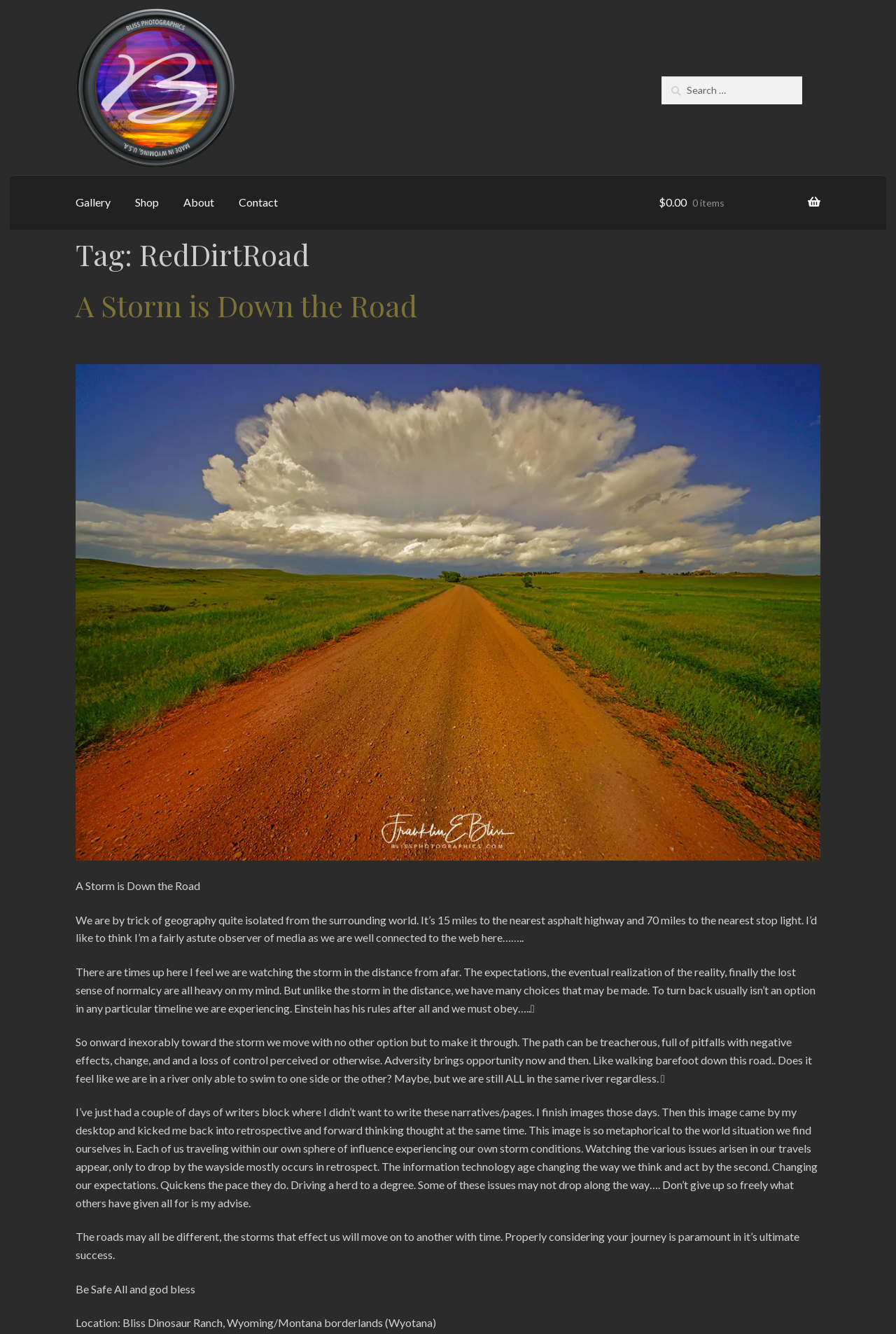Bounding box coordinates are given in the format (top-left x, top-left y, bottom-right x, bottom-right y). All values should be floating point numbers between 0 and 1. Provide the bounding box coordinate for the UI element described as: $0.00 0 items

[0.735, 0.131, 0.916, 0.172]